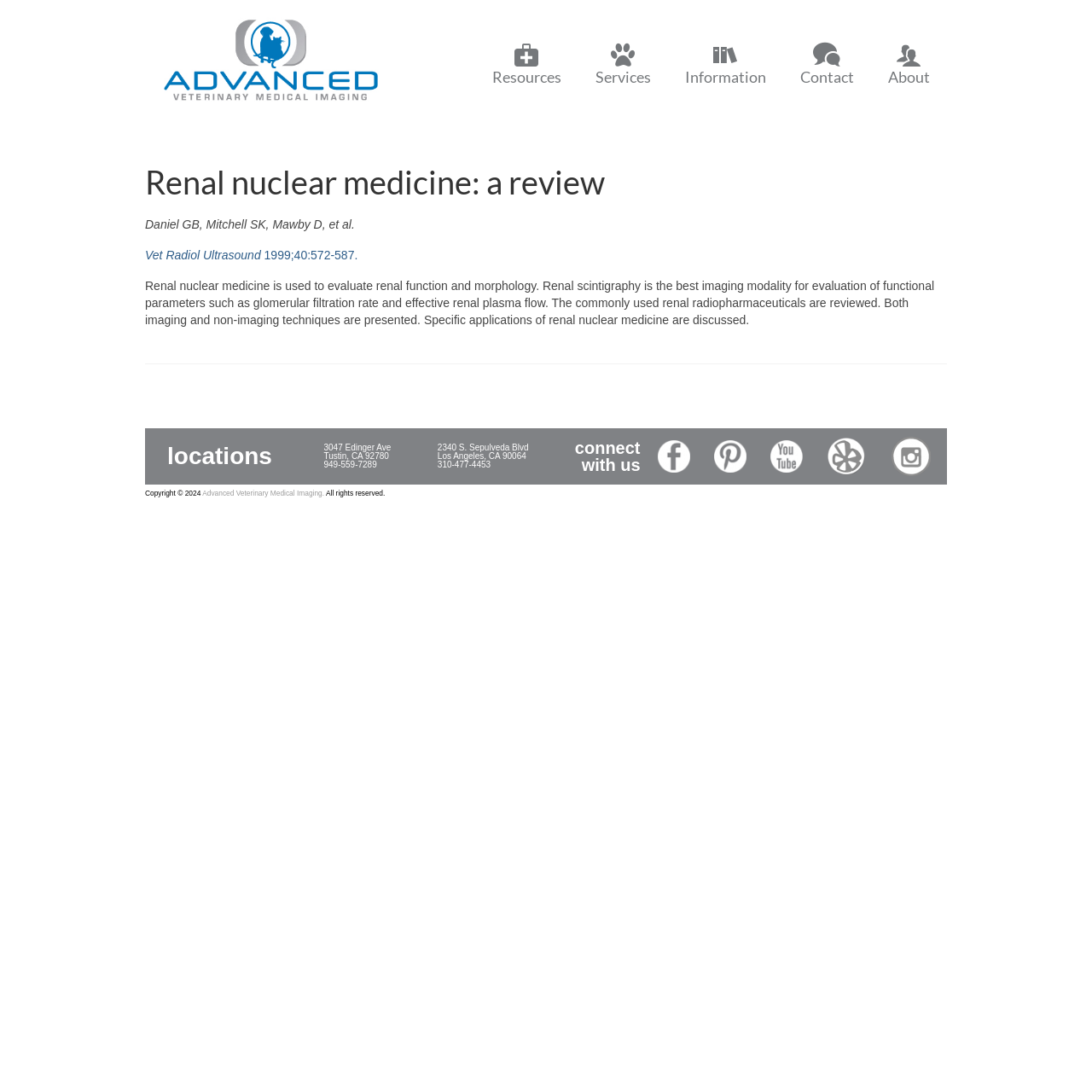Please specify the bounding box coordinates for the clickable region that will help you carry out the instruction: "Click on the 'connect with us' social media link".

[0.602, 0.411, 0.632, 0.423]